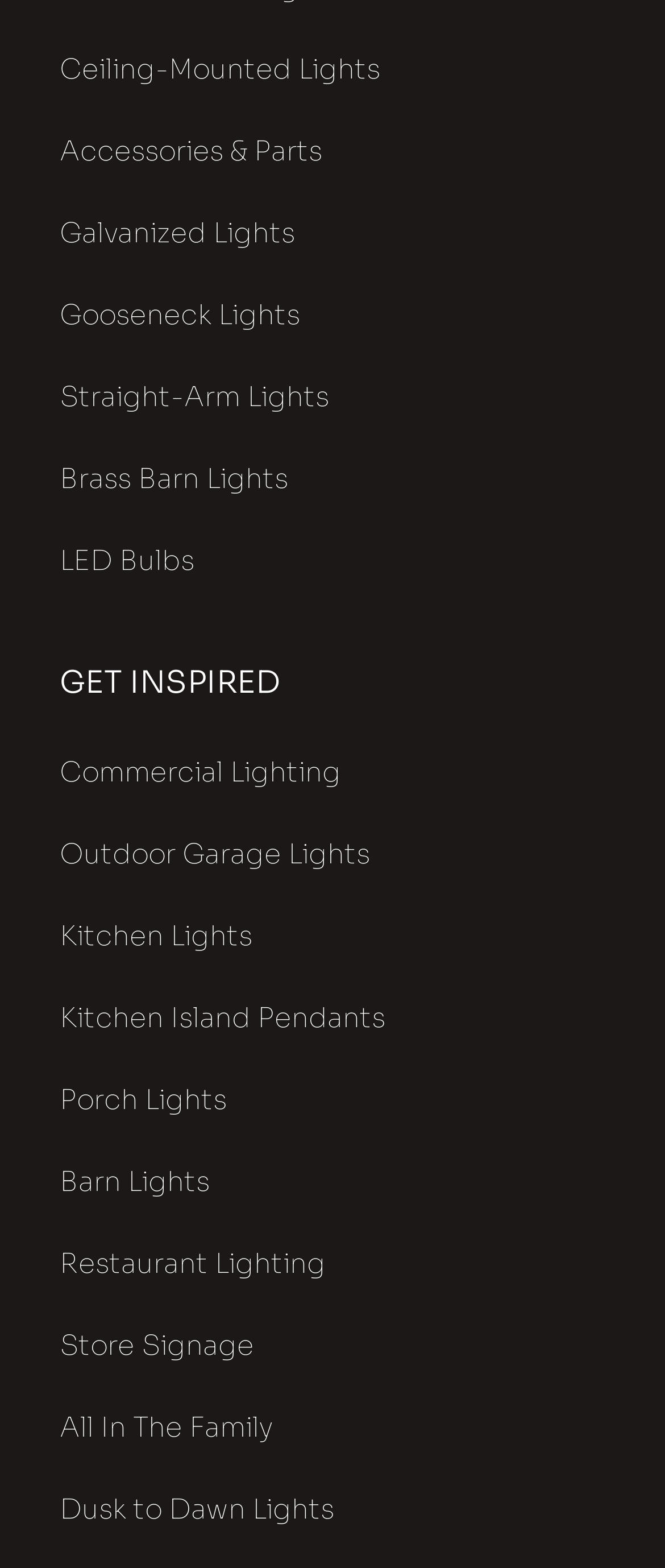Locate the bounding box coordinates of the clickable part needed for the task: "View Commercial Lighting options".

[0.09, 0.475, 0.58, 0.51]